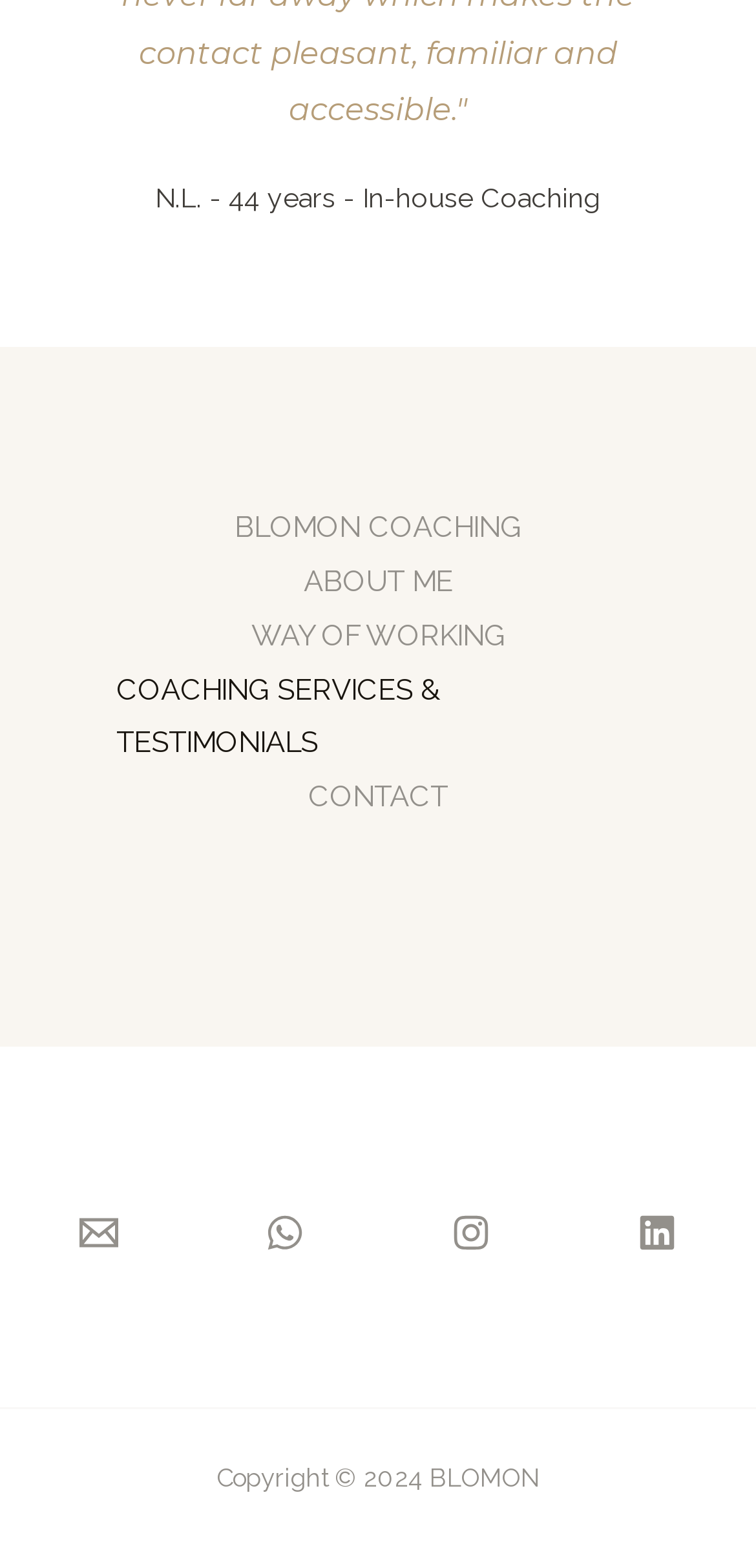What is the name of the coach?
Based on the screenshot, answer the question with a single word or phrase.

N.L.